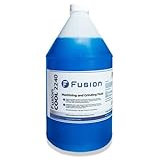Paint a vivid picture with your description of the image.

The image showcases a bottle of Fusion Cool 2240, a highly regarded coolant and cutting fluid specifically designed for various machining tasks. This blue liquid is notable for its effectiveness in preventing rust on tools and machine surfaces, even at low concentrations. Fusion Cool 2240 is non-corrosive, non-toxic, and biodegradable, making it an environmentally friendly choice for CNC machining, drilling, grinding, milling, tapping, and turning of diverse metals. With its formulation, it not only prolongs the lifespan of CNC machines but also enhances operational efficiency and stability of pH levels during use. The product is presented in a sleek design, emphasizing its utility and importance in maintaining optimal performance in machining operations.